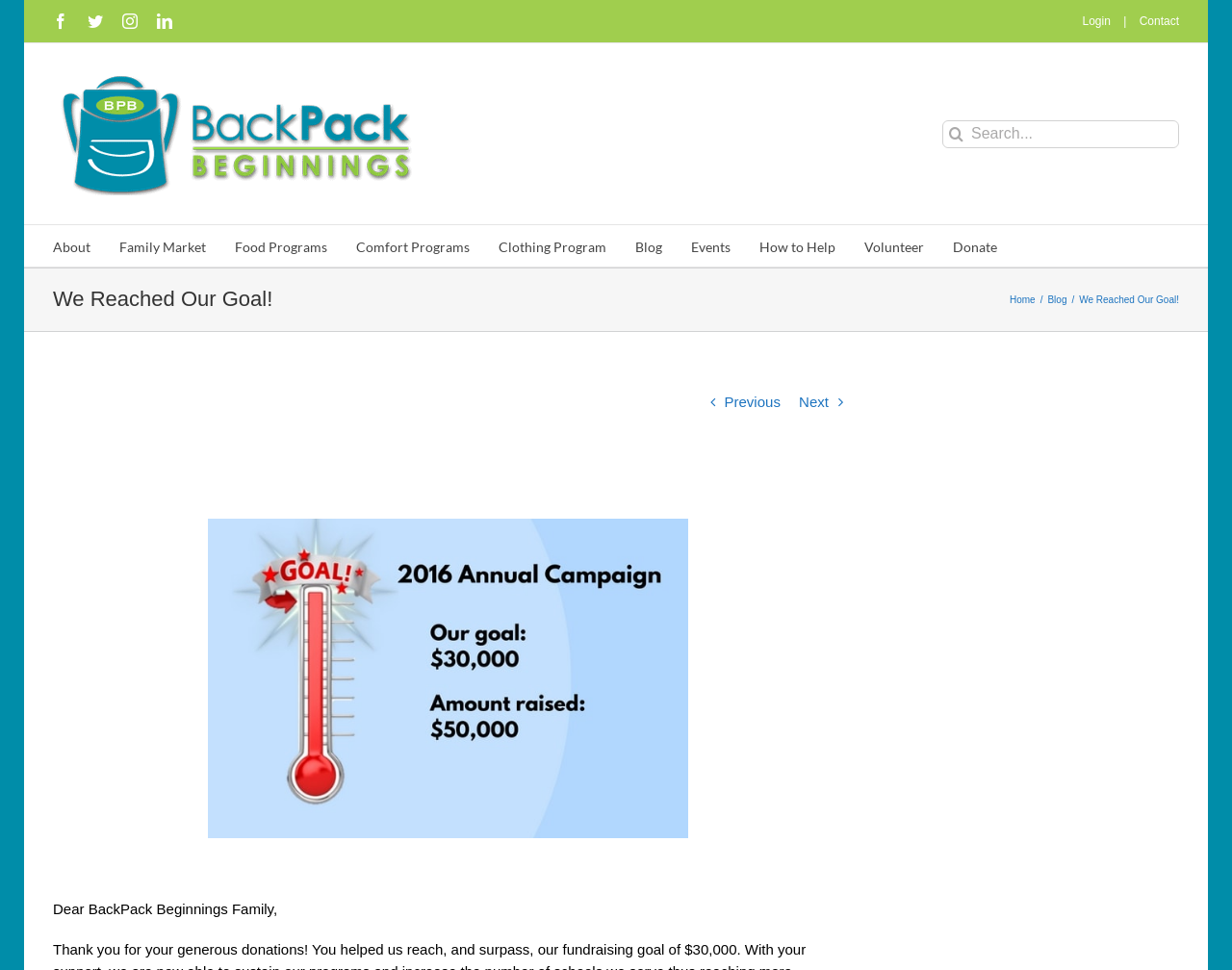What is the first menu item?
Answer the question with a detailed and thorough explanation.

I looked at the navigation menu and found that the first item is 'About', which is a link with a popup menu.